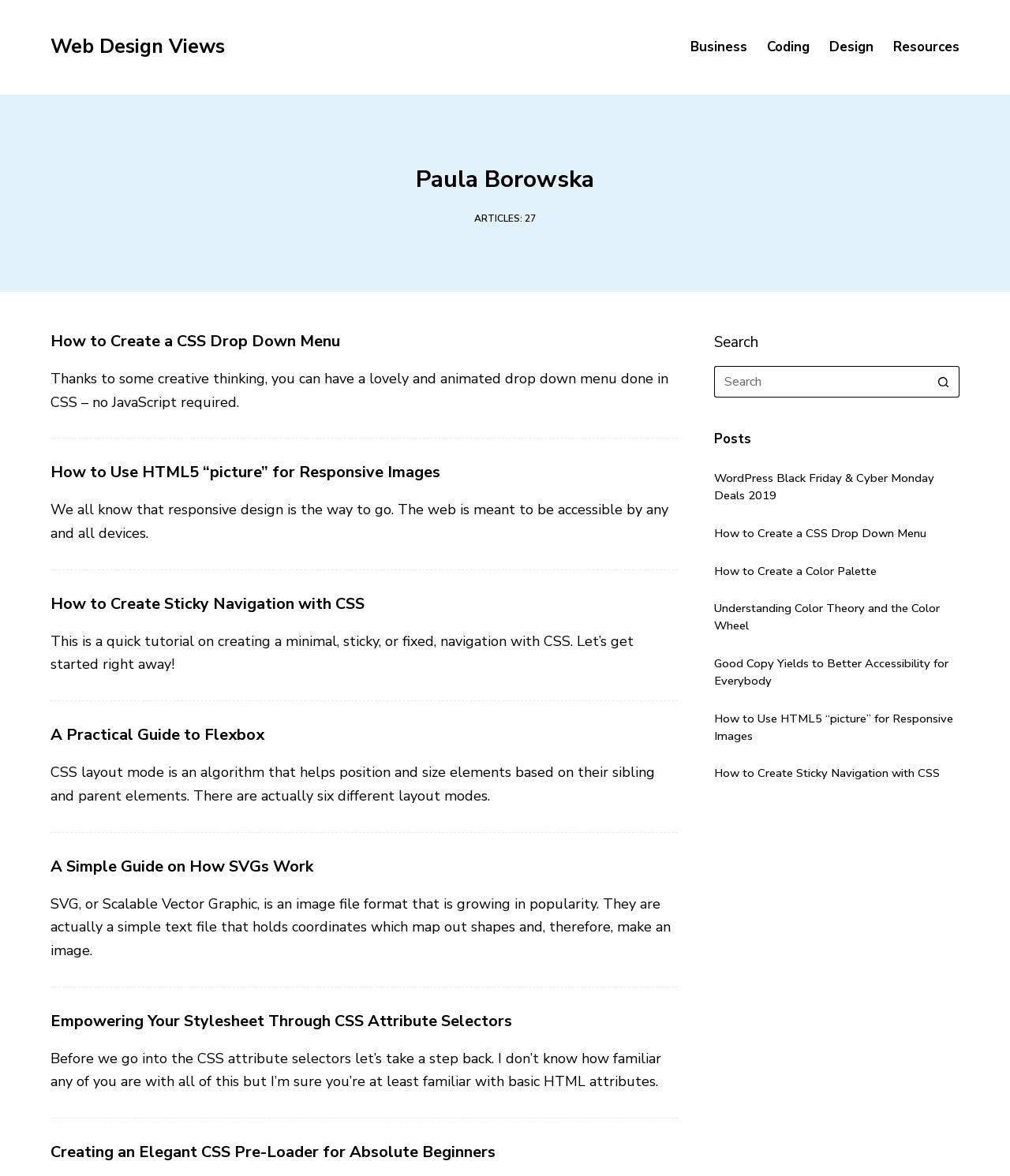Identify the bounding box coordinates of the element that should be clicked to fulfill this task: "View the 'WordPress Black Friday & Cyber Monday Deals 2019' post". The coordinates should be provided as four float numbers between 0 and 1, i.e., [left, top, right, bottom].

[0.707, 0.399, 0.95, 0.429]